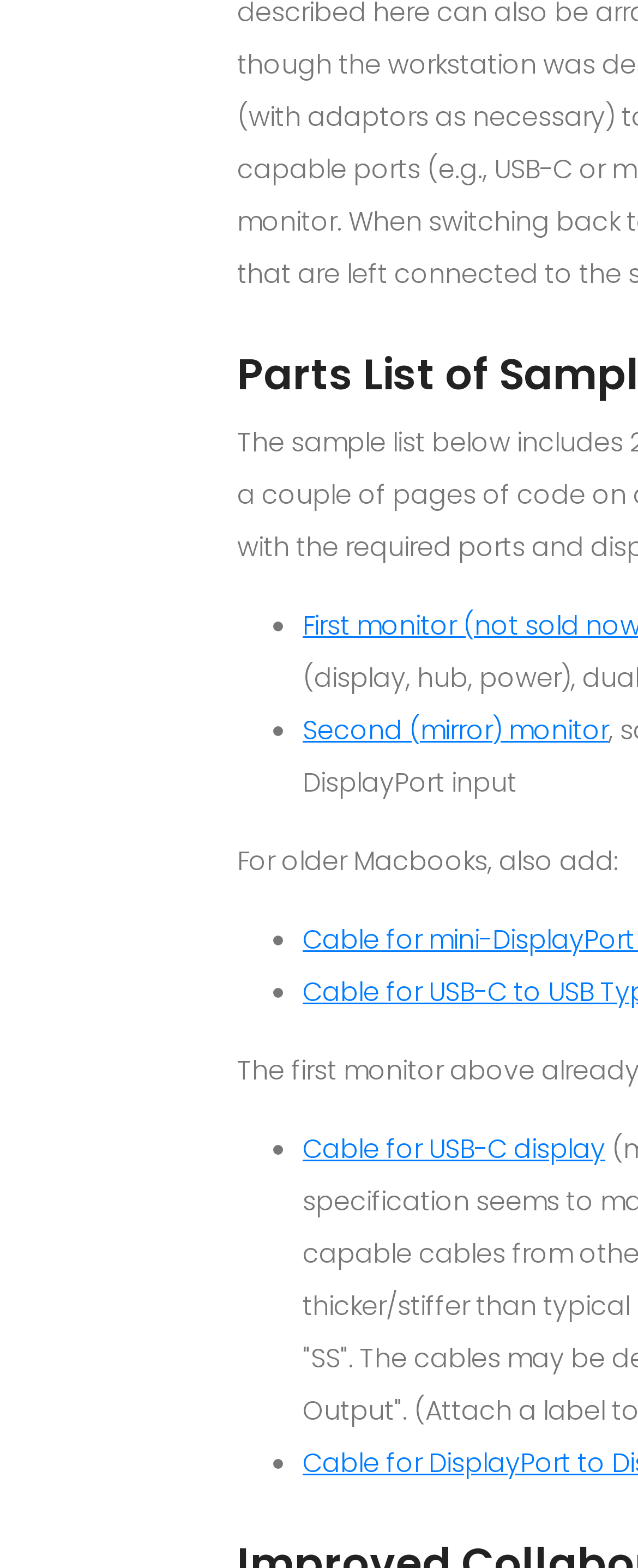Locate the UI element described by Cable for USB-C display in the provided webpage screenshot. Return the bounding box coordinates in the format (top-left x, top-left y, bottom-right x, bottom-right y), ensuring all values are between 0 and 1.

[0.474, 0.72, 0.949, 0.744]